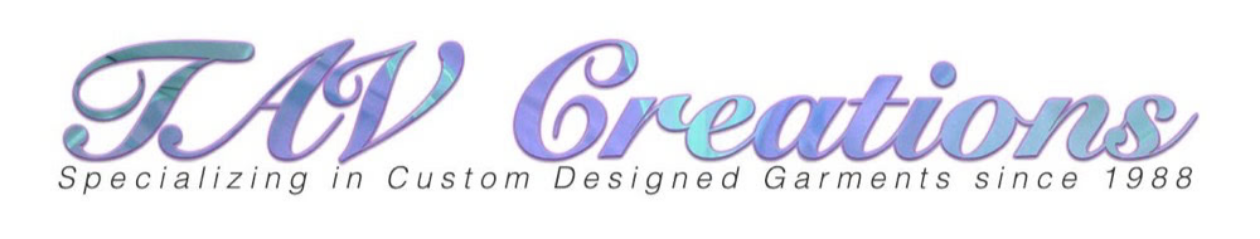Give an in-depth description of the image.

The image prominently features the logo of TAV Creations, elegantly designed with a blend of purple hues and a flowing script. Below the name, the tagline reads "Specializing in Custom Designed Garments since 1988," highlighting the brand's commitment to craftsmanship and personalized fashion. This logo serves as the focal point for the brand's identity, reflecting its long-standing tradition of creating unique garments tailored to individual tastes. TAV Creations is positioned as a leader in custom sewing, offering distinctive designs that cater to a diverse clientele.